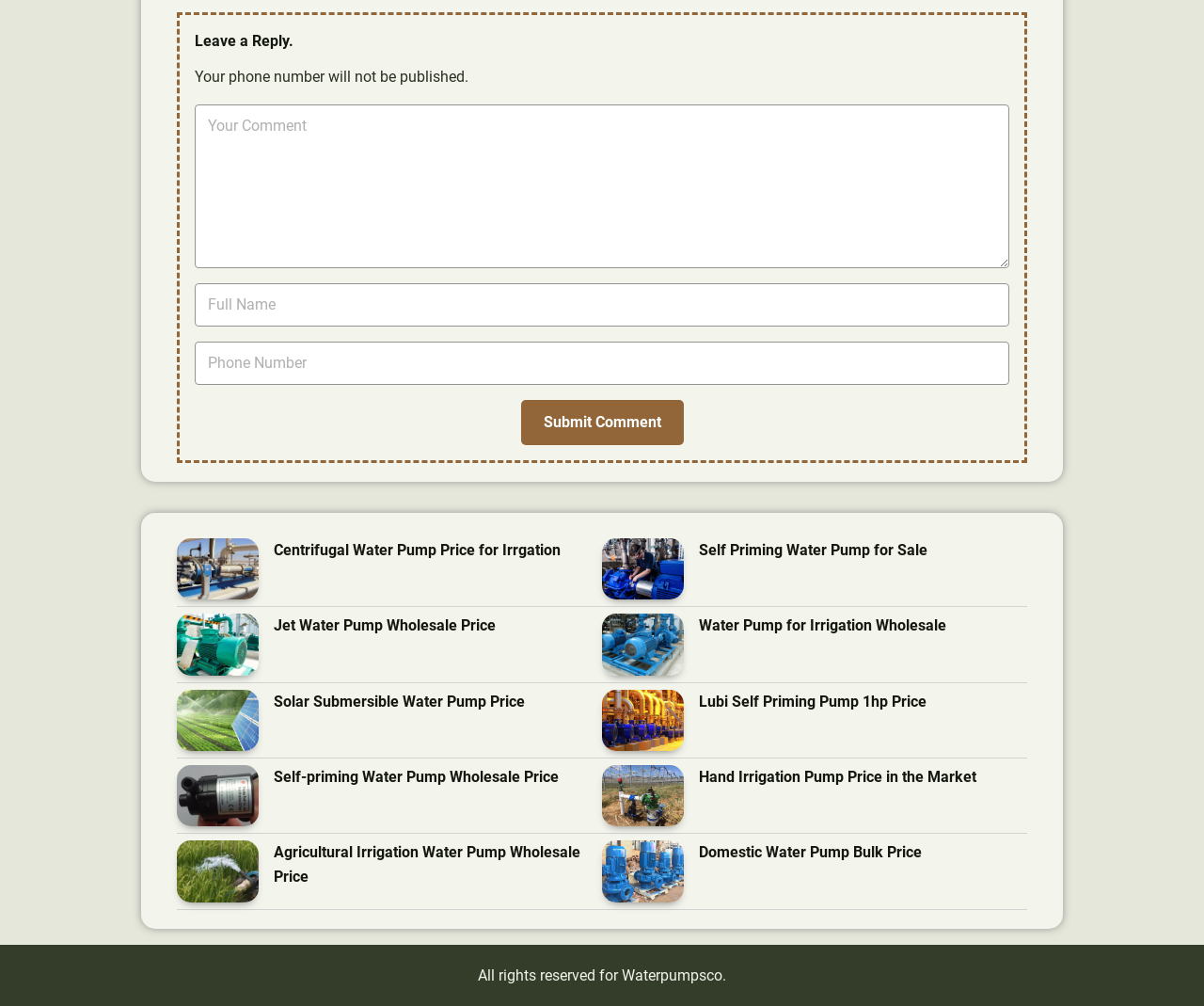Can you determine the bounding box coordinates of the area that needs to be clicked to fulfill the following instruction: "Leave a comment"?

[0.162, 0.104, 0.838, 0.267]